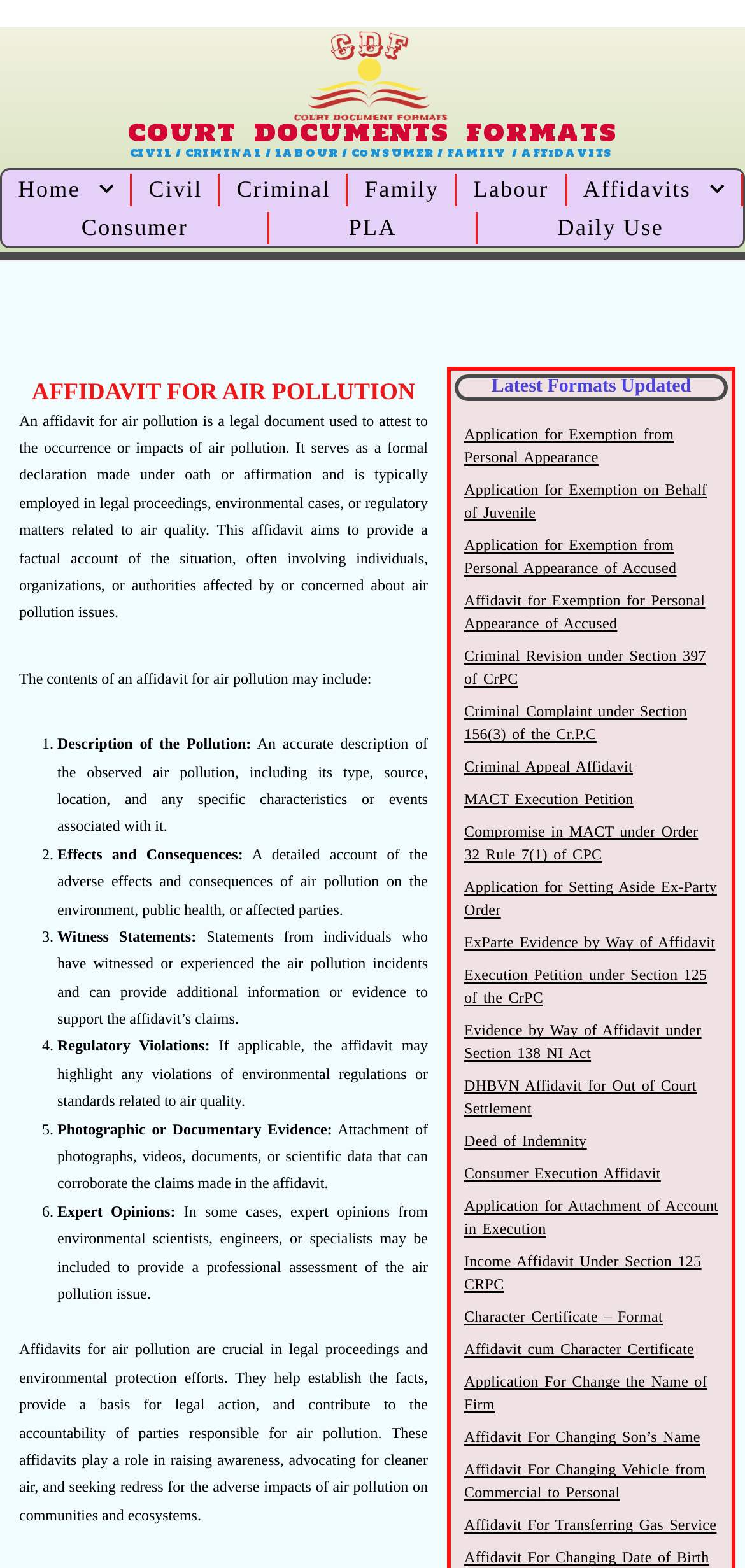Highlight the bounding box coordinates of the region I should click on to meet the following instruction: "Click the 'DHBVN Affidavit for Out of Court Settlement' link".

[0.623, 0.687, 0.935, 0.713]